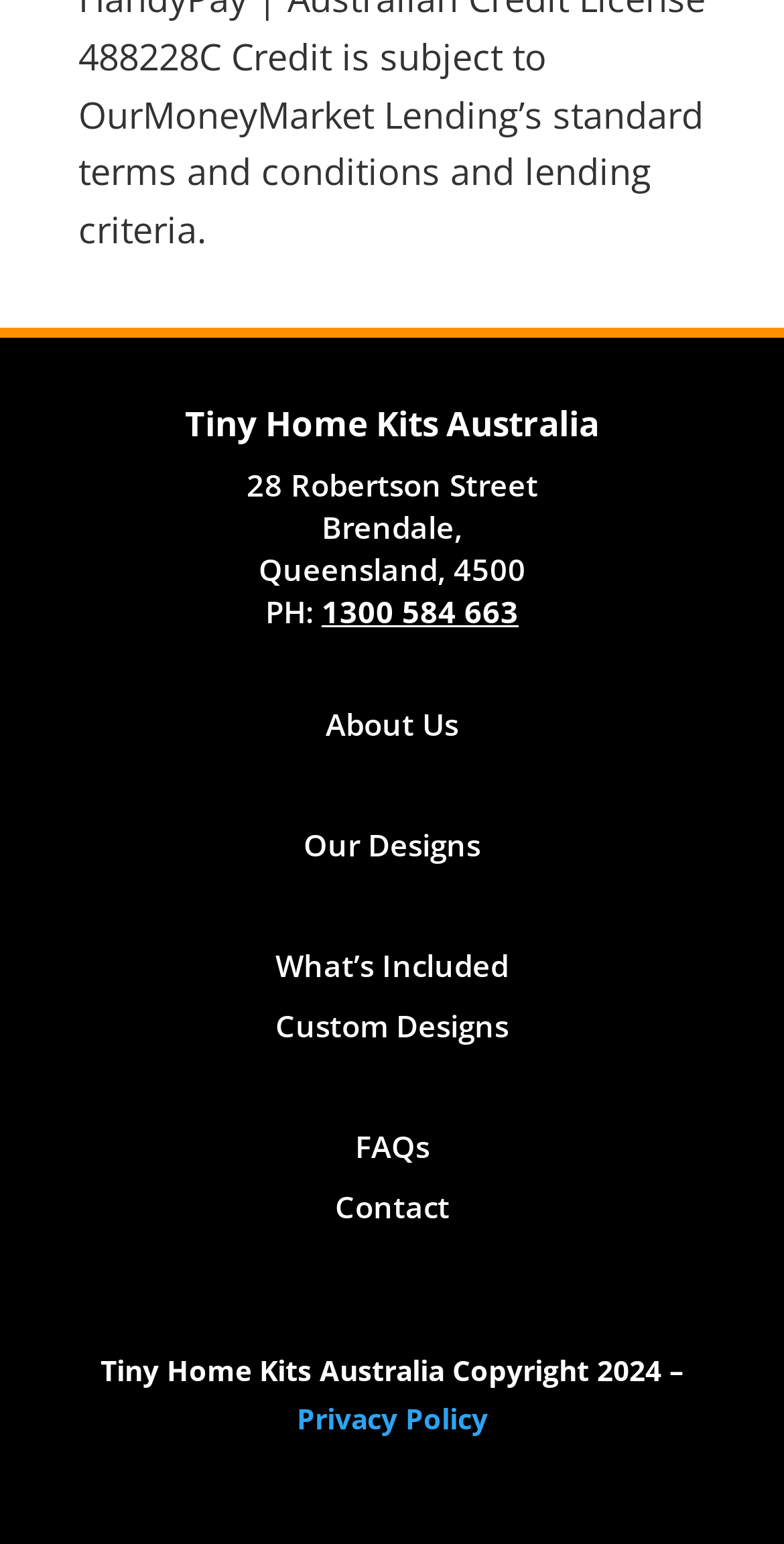Can you specify the bounding box coordinates of the area that needs to be clicked to fulfill the following instruction: "check FAQs"?

[0.453, 0.73, 0.547, 0.756]